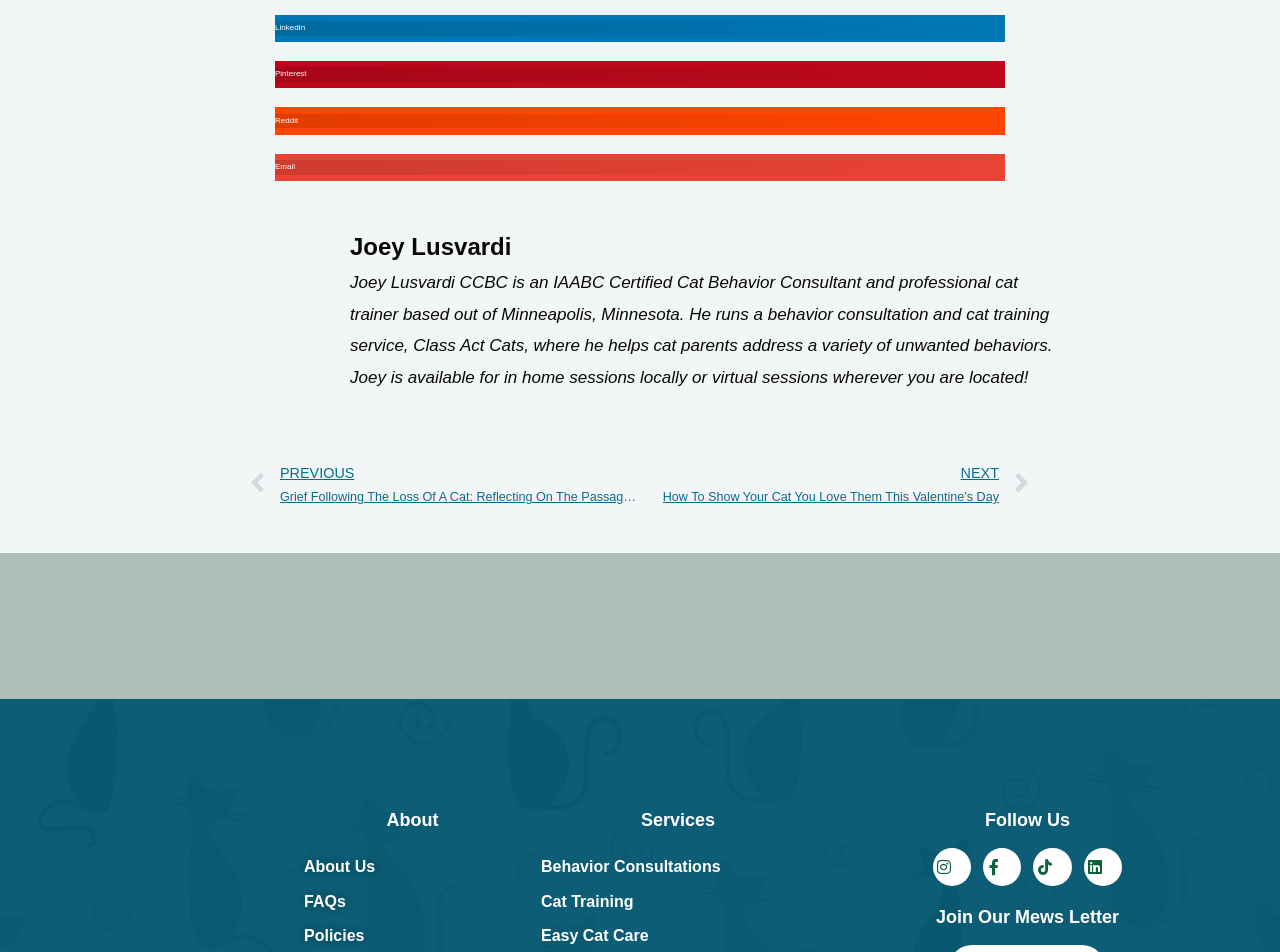From the details in the image, provide a thorough response to the question: How many certification logos are there at the bottom of the page?

I found nine link elements with descriptions such as 'IAABC logo, opens a new window', 'Pet Professional Guild Member logo, opens a new window', ..., 'Cat Writers Association logo, opens a new window', which suggests that there are nine certification logos at the bottom of the page.